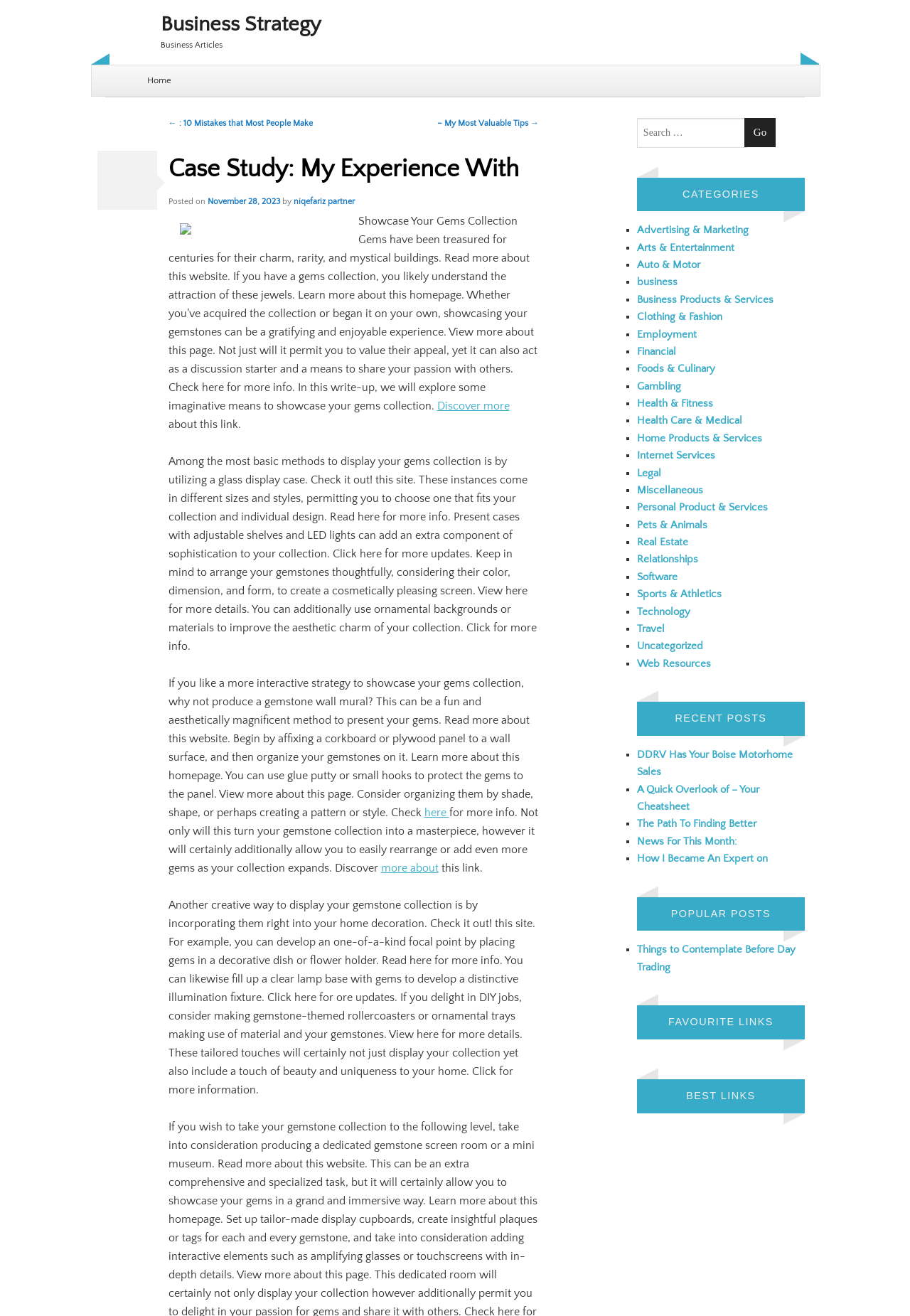Locate the bounding box coordinates of the clickable element to fulfill the following instruction: "Read more about Business Strategy". Provide the coordinates as four float numbers between 0 and 1 in the format [left, top, right, bottom].

[0.176, 0.009, 0.824, 0.029]